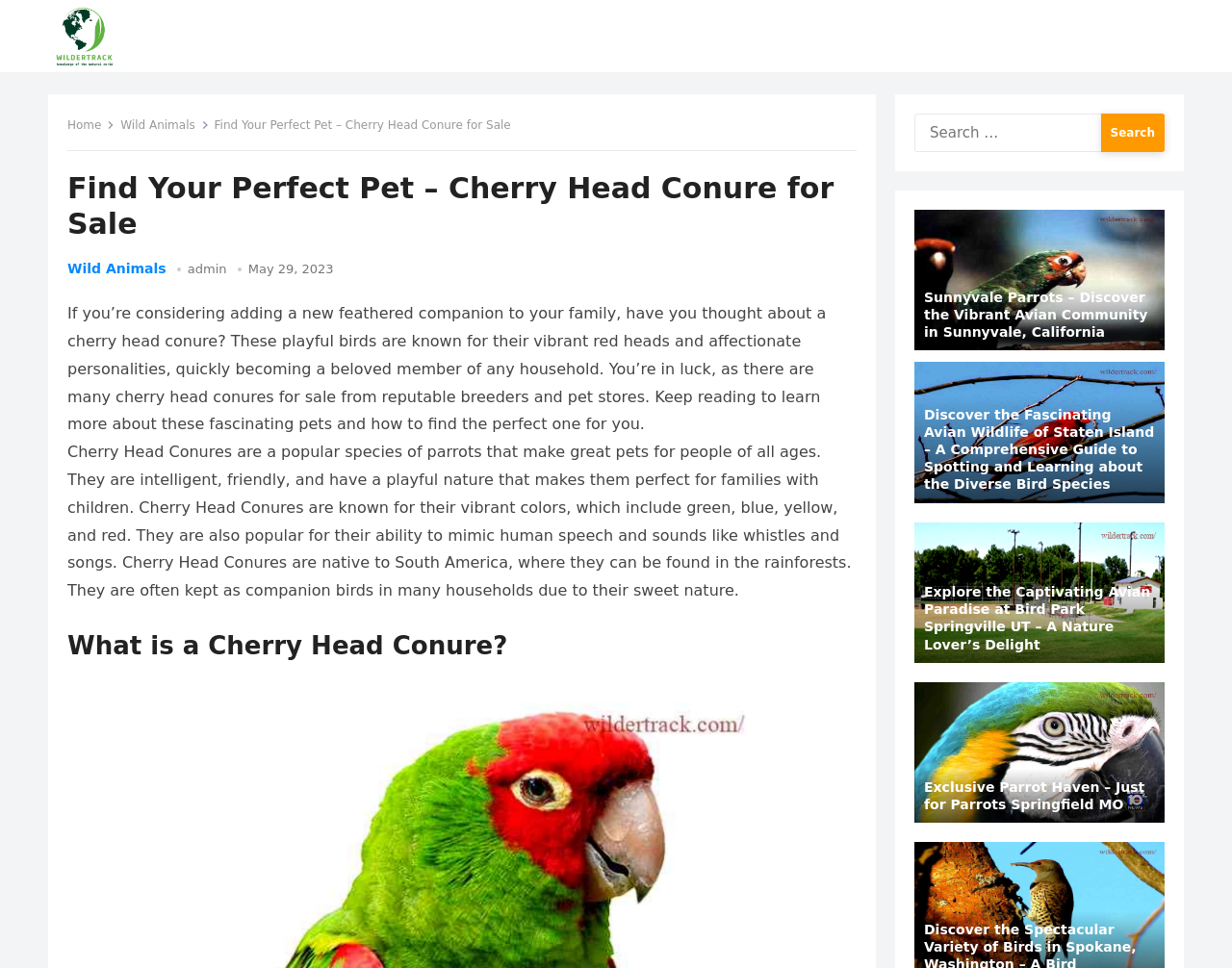What is the primary color of the Cherry Head Conure's head?
Based on the visual content, answer with a single word or a brief phrase.

Red